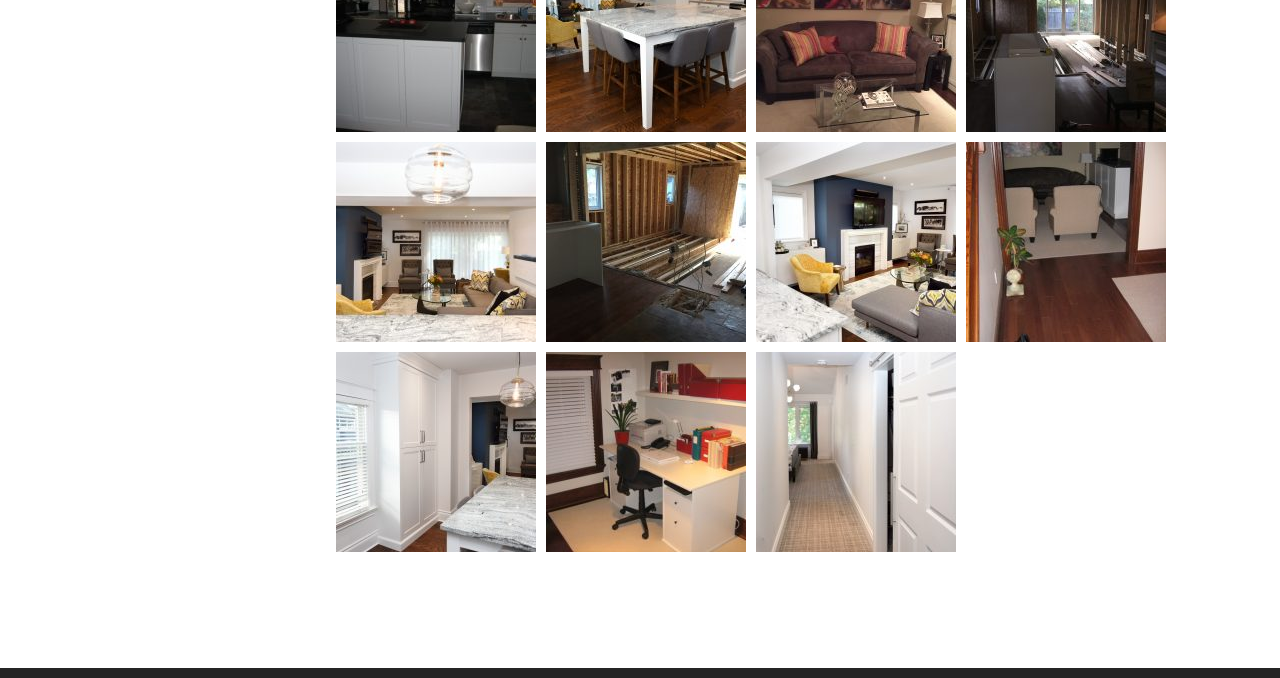What is the status of the link with the image 'AFTER'?
Please ensure your answer to the question is detailed and covers all necessary aspects.

The link with the image 'AFTER' has a text 'AFTER' which indicates its status. This can be determined by looking at the OCR text of the link element with ID 195 and its corresponding image element with ID 264.